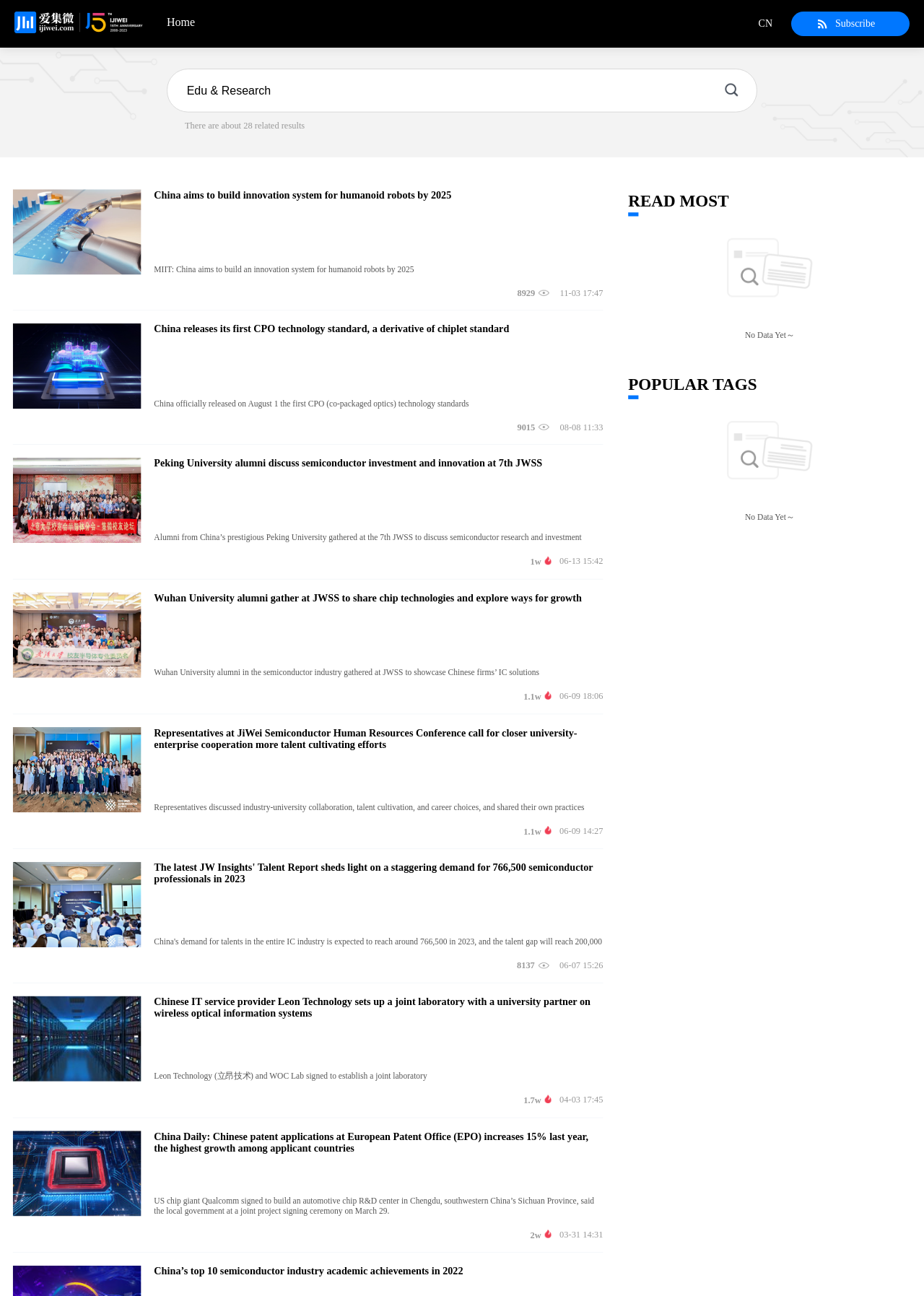Locate the UI element described by parent_node: Home and provide its bounding box coordinates. Use the format (top-left x, top-left y, bottom-right x, bottom-right y) with all values as floating point numbers between 0 and 1.

[0.016, 0.009, 0.155, 0.028]